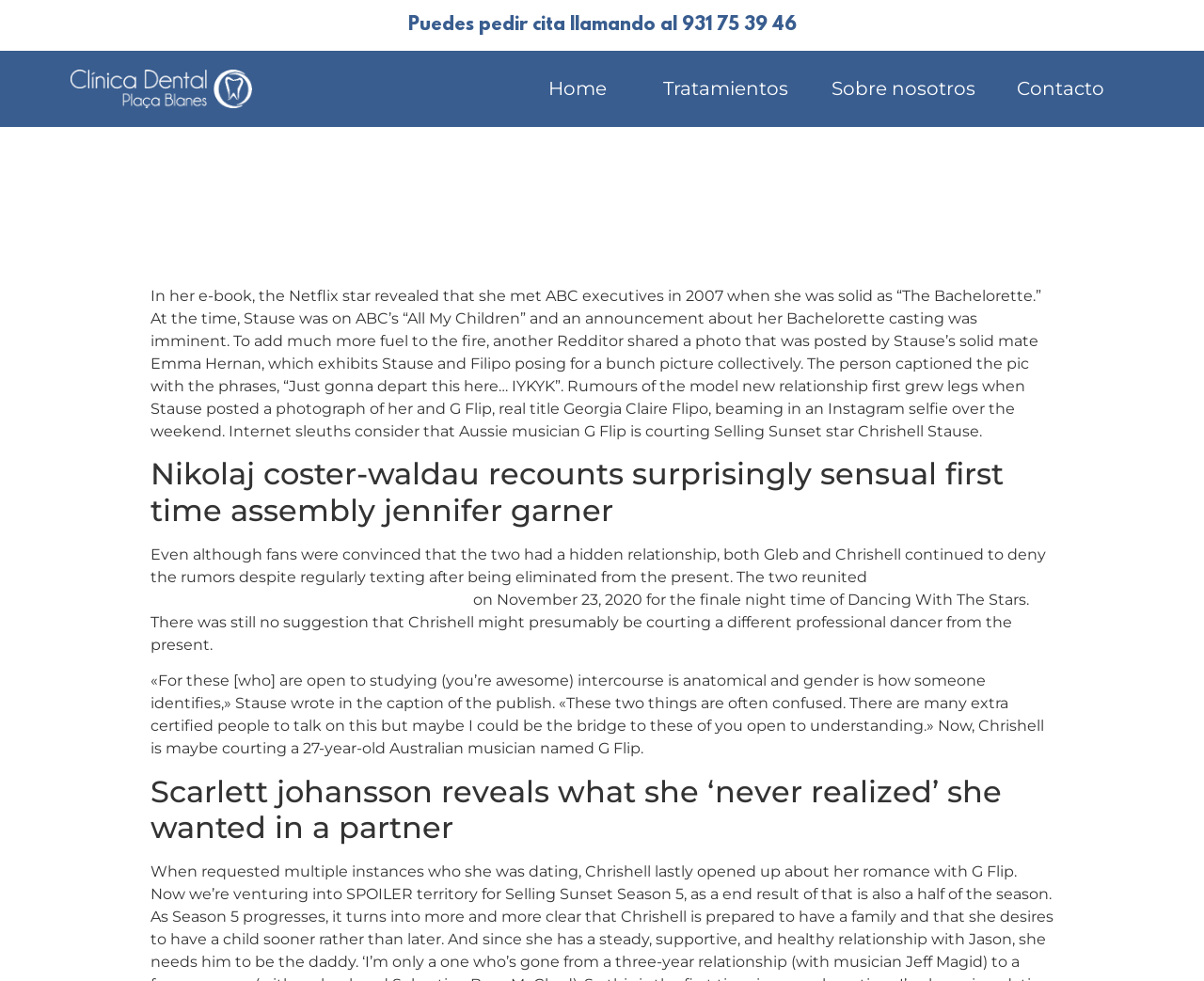Answer the question using only a single word or phrase: 
What is the name of the TV show mentioned in the article?

Dancing With The Stars